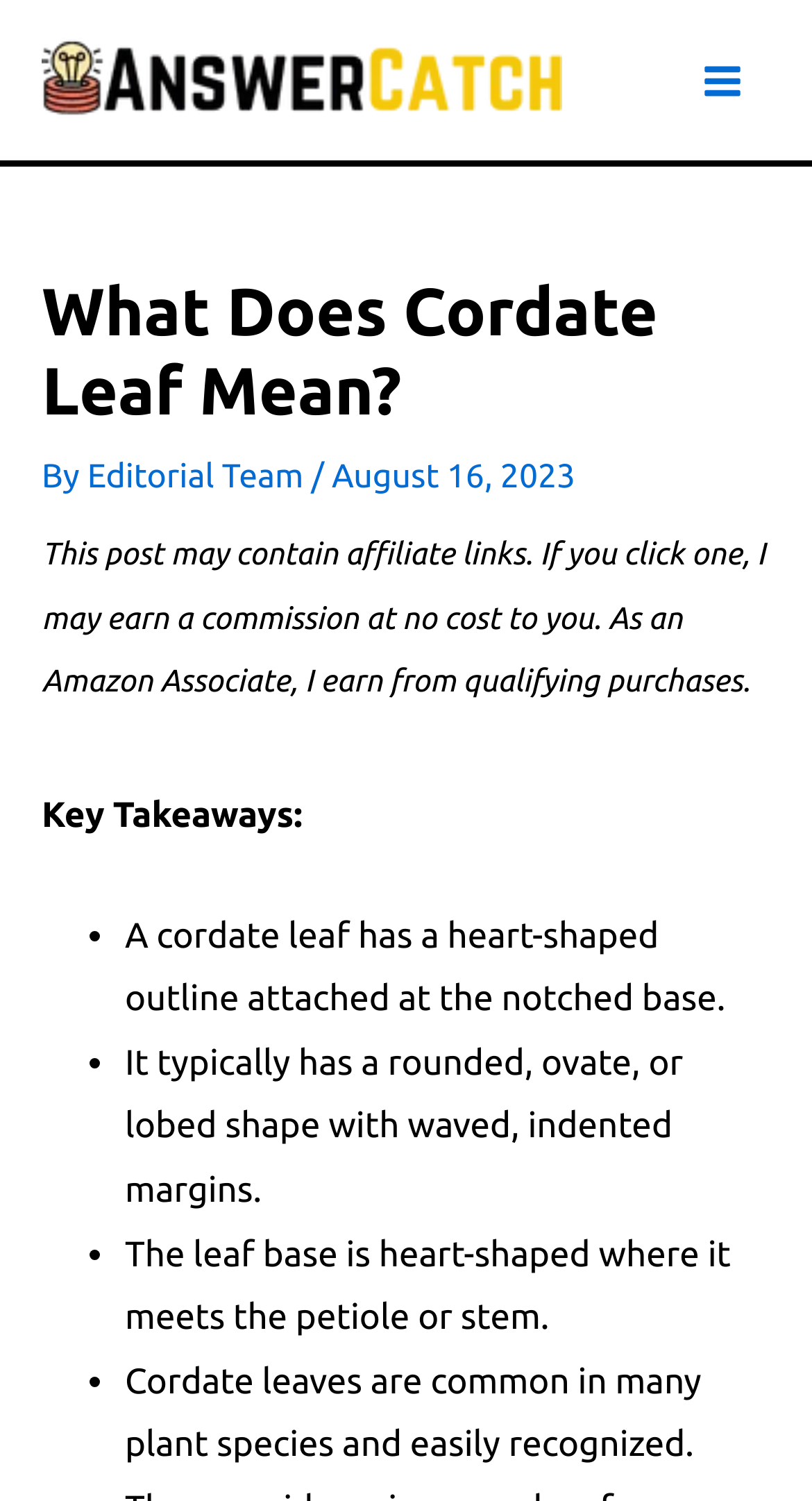Give a one-word or short-phrase answer to the following question: 
What is the shape of a cordate leaf?

Heart-shaped